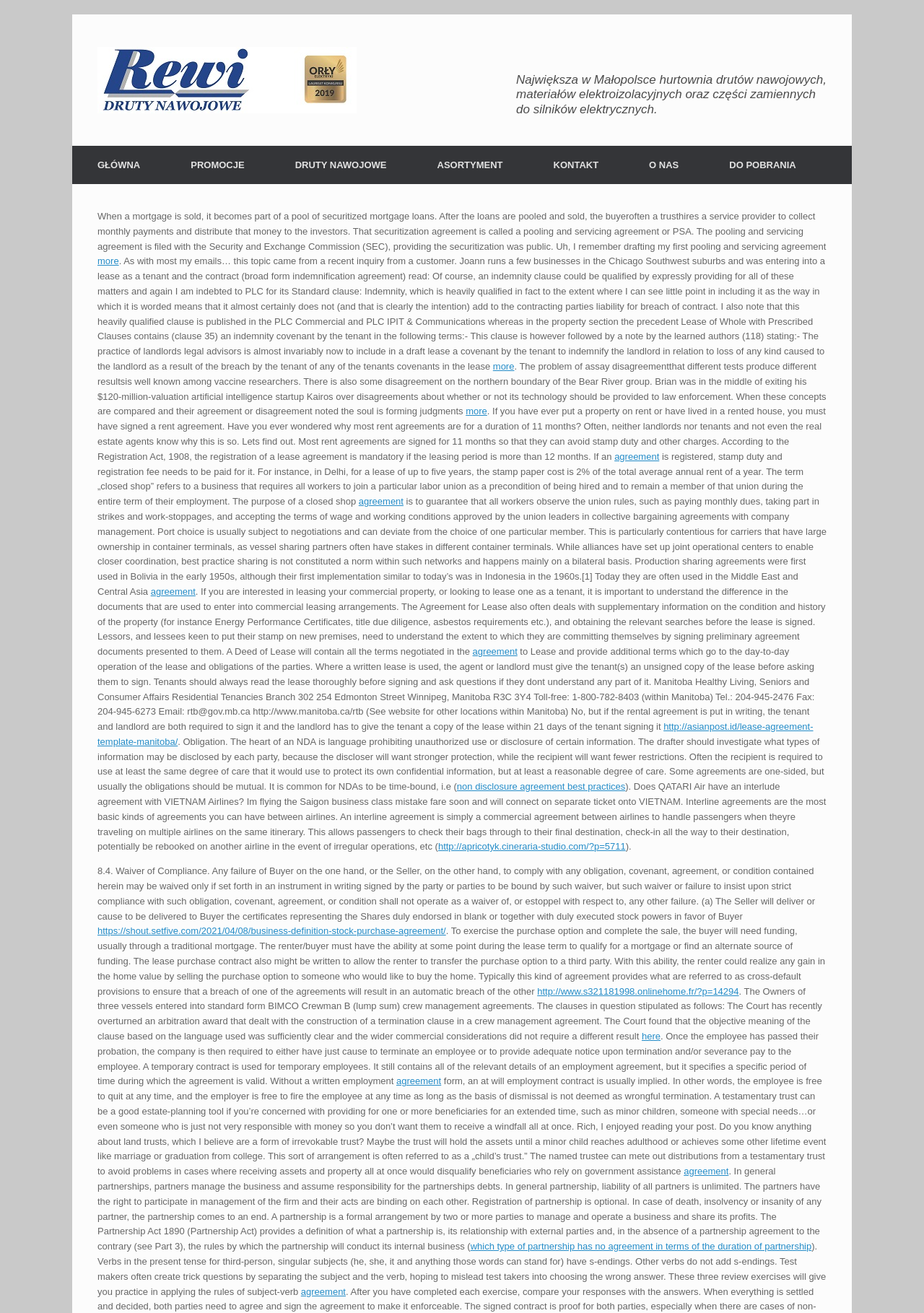Please identify the bounding box coordinates of the element's region that I should click in order to complete the following instruction: "Click the 'agreement' link". The bounding box coordinates consist of four float numbers between 0 and 1, i.e., [left, top, right, bottom].

[0.665, 0.343, 0.714, 0.352]